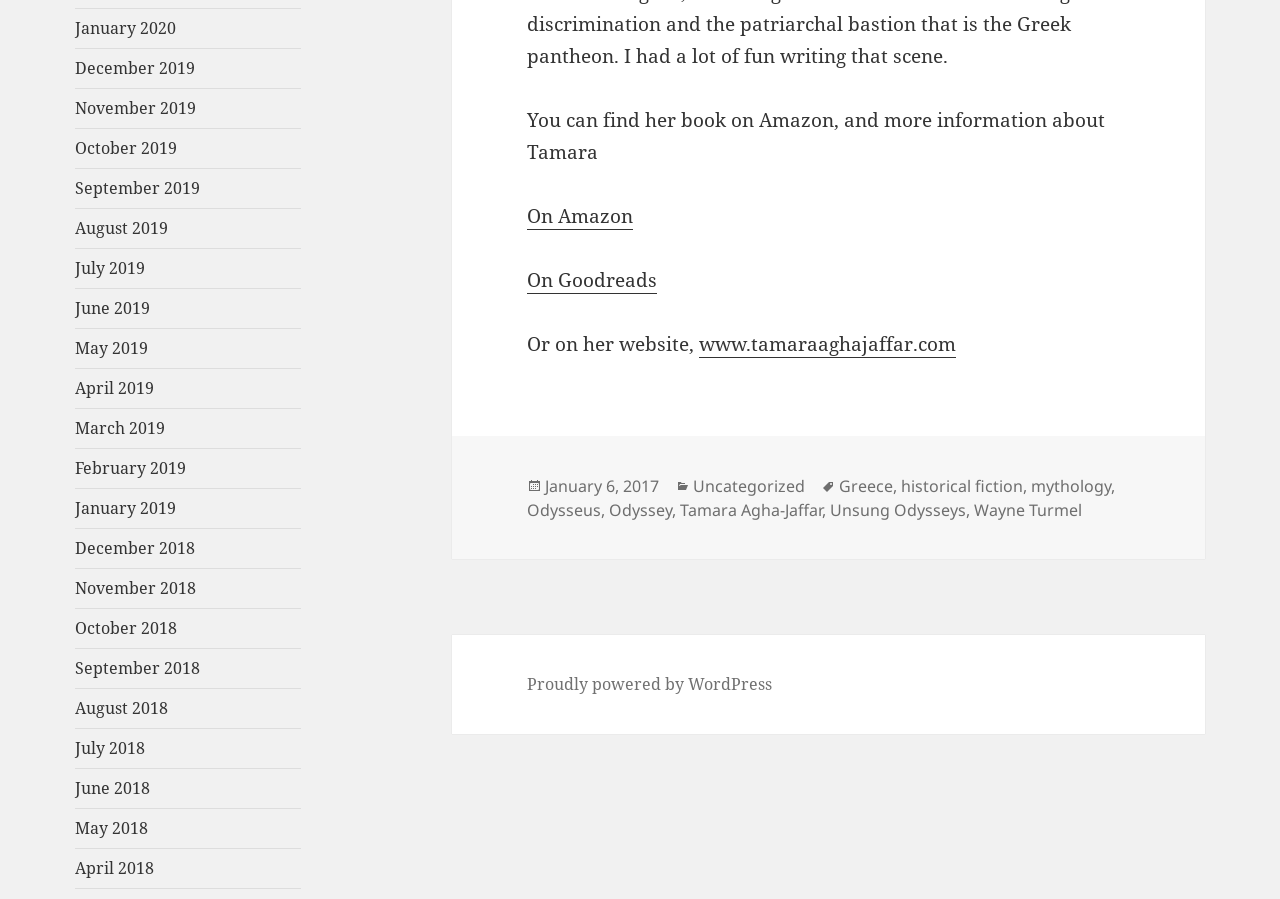What is the category of the post?
Refer to the image and give a detailed response to the question.

I found the category of the post by looking at the links provided in the footer section of the webpage. Specifically, I found the link 'Uncategorized' which is described as a category.